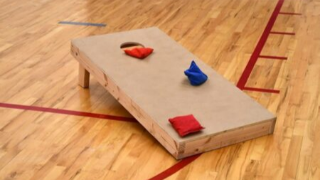Provide a comprehensive description of the image.

The image depicts a cornhole board set on a polished wooden floor, highlighting its organized and inviting atmosphere. The cornhole board, made of a smooth surface, features a circular hole at the top, while two colored bags—the blue and red ones—rest on its surface. This setup indicates readiness for play, making it suitable for recreational activities or friendly competitions. The background shows faint lines on the floor, possibly marking a sports area, which suggests the board's placement in a gymnasium or similar venue. Overall, this image captures a classic outdoor game adapted for indoor play, inviting participants to engage in a fun, sociable activity.